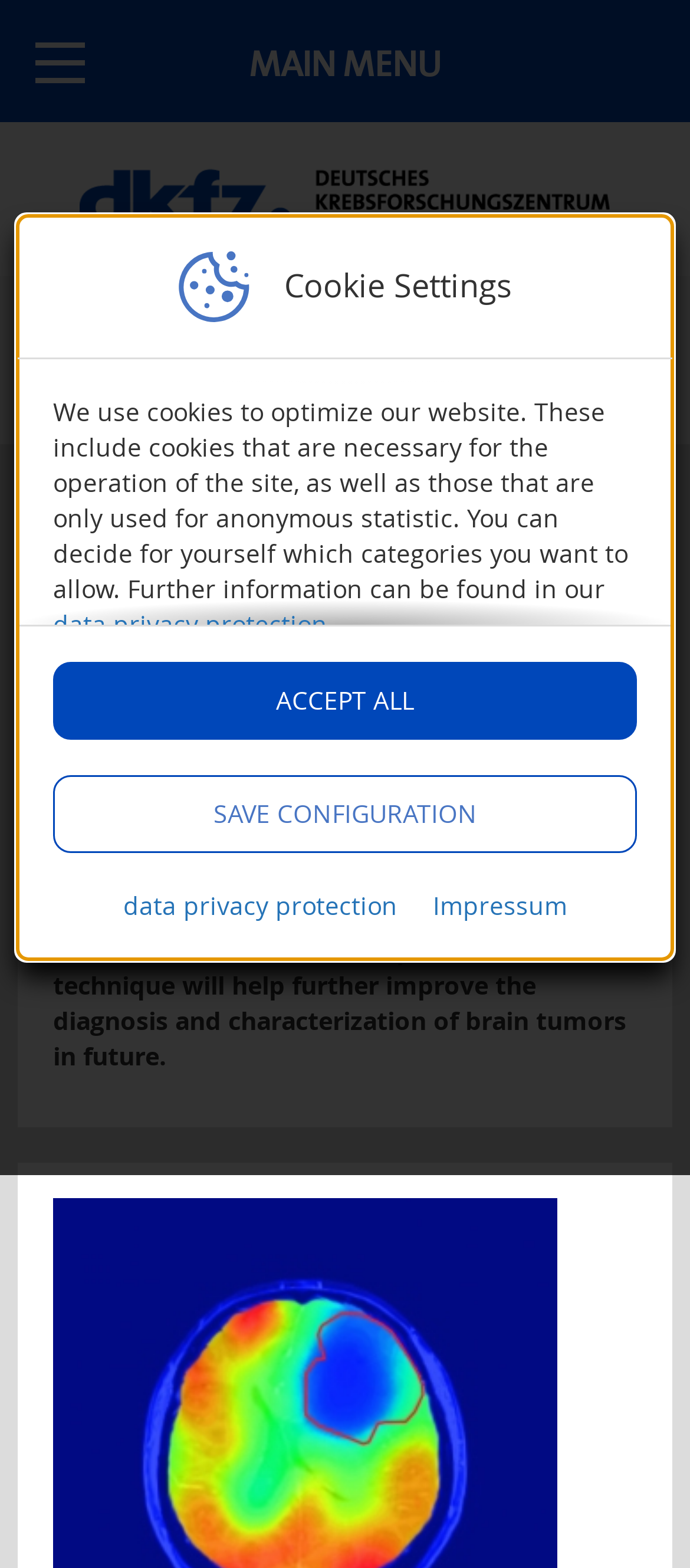Determine the bounding box coordinates of the element's region needed to click to follow the instruction: "Open the main menu". Provide these coordinates as four float numbers between 0 and 1, formatted as [left, top, right, bottom].

[0.0, 0.016, 0.123, 0.067]